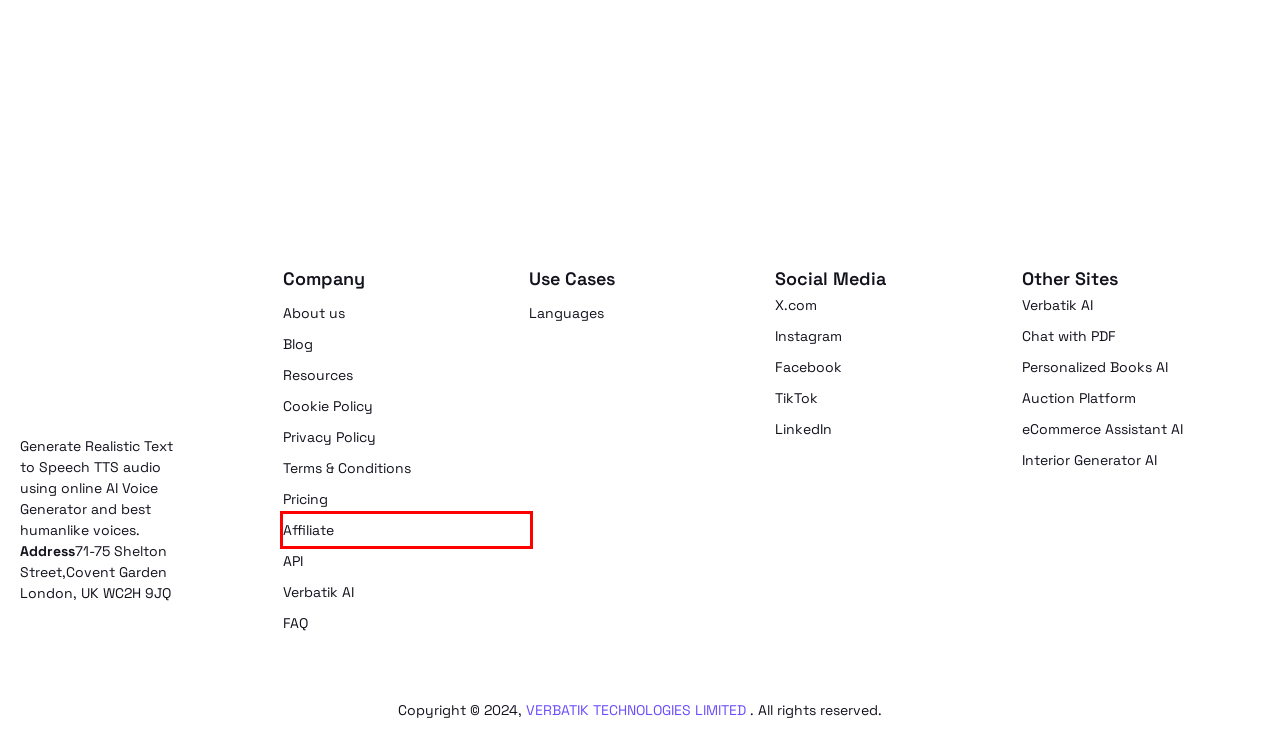You have a screenshot of a webpage with a red bounding box highlighting a UI element. Your task is to select the best webpage description that corresponds to the new webpage after clicking the element. Here are the descriptions:
A. Affiliate - Verbatik
B. Privacy Policy - Verbatik
C. Hermesian
D. AI SEO Marketing for Shopify and Wordpress | TreeBrainAI
E. Top Strategies for Content Amplification to Drive Traffic in 2023 - Verbatik
F. Terms & Conditions - Verbatik
G. Verbatik Advanced AI Tools | AI Writer, Image Generation, and More
H. About - Verbatik

A